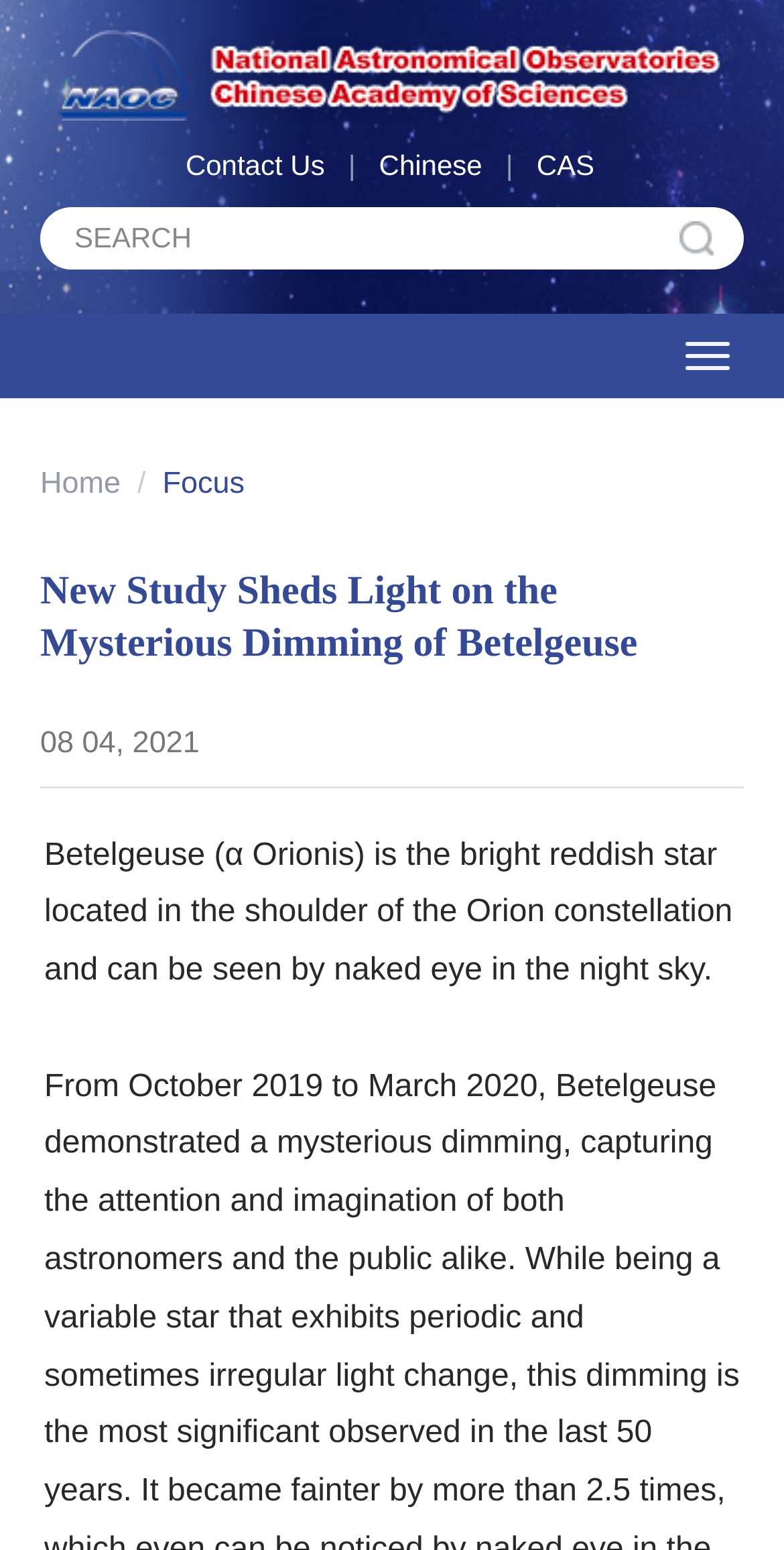Find the bounding box coordinates for the element described here: "Home".

[0.051, 0.301, 0.154, 0.323]